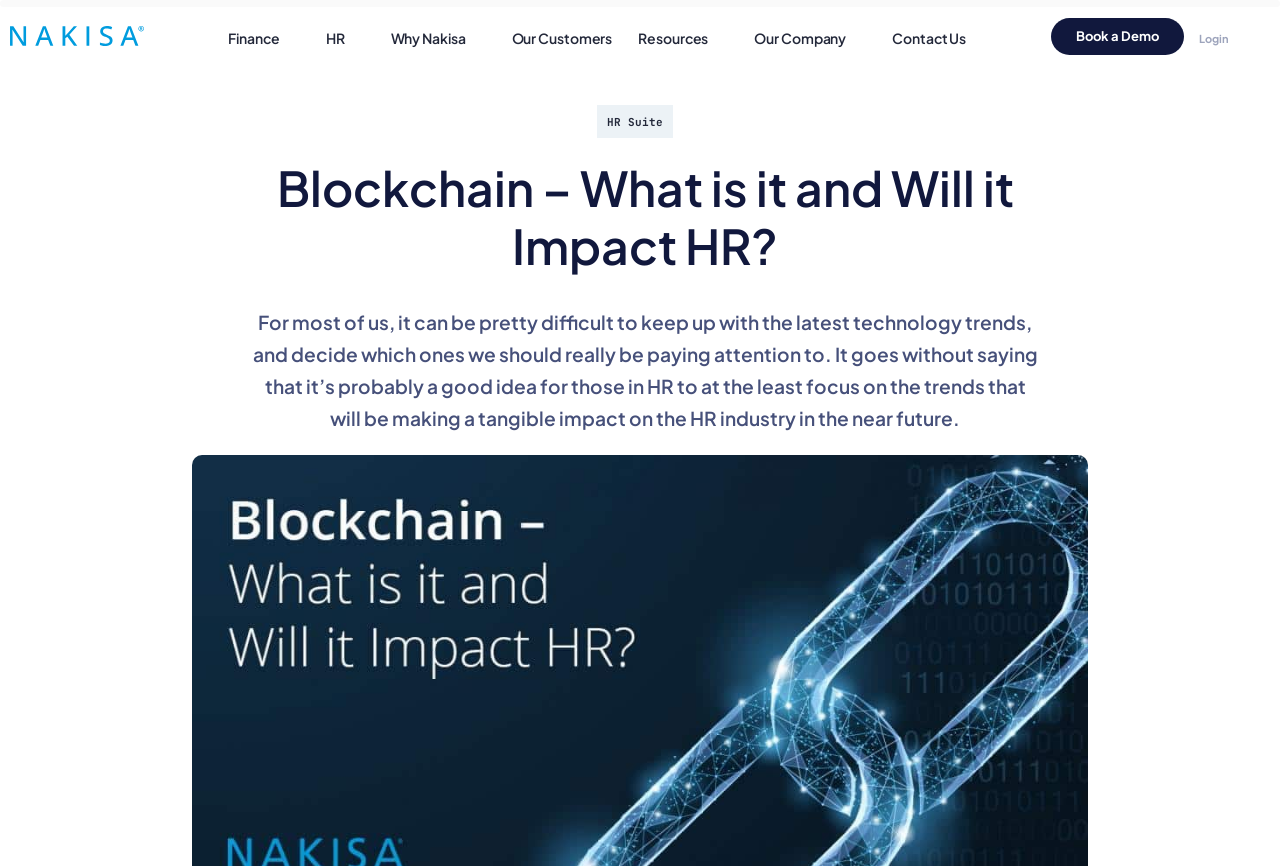Examine the image carefully and respond to the question with a detailed answer: 
What is the company's name?

The company's name can be determined by looking at the root element 'Blockchain – What is it and Will it Impact HR? - Nakisa' which suggests that the webpage is part of the Nakisa company's website.